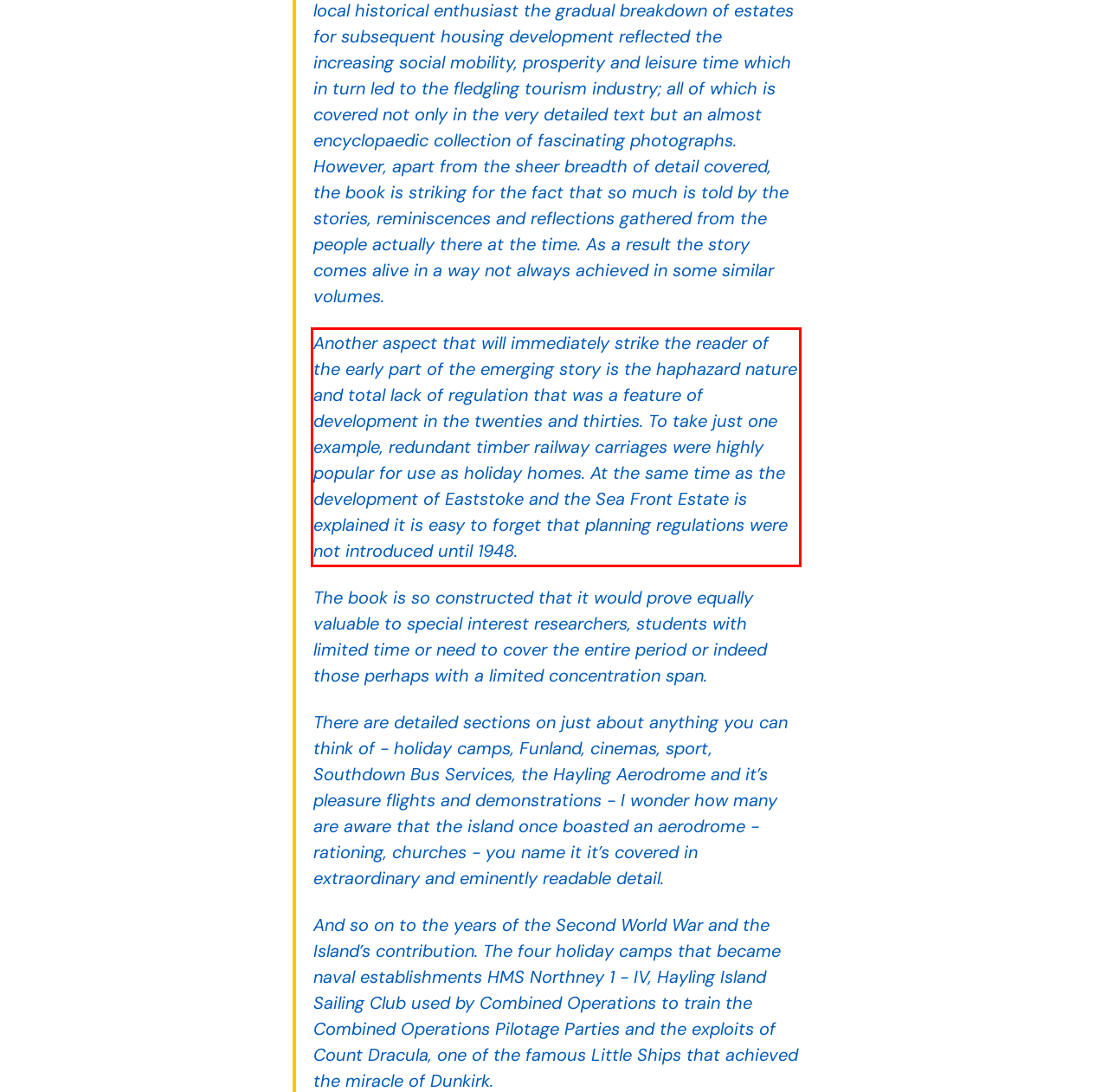You have a screenshot of a webpage with a red bounding box. Identify and extract the text content located inside the red bounding box.

Another aspect that will immediately strike the reader of the early part of the emerging story is the haphazard nature and total lack of regulation that was a feature of development in the twenties and thirties. To take just one example, redundant timber railway carriages were highly popular for use as holiday homes. At the same time as the development of Eaststoke and the Sea Front Estate is explained it is easy to forget that planning regulations were not introduced until 1948.